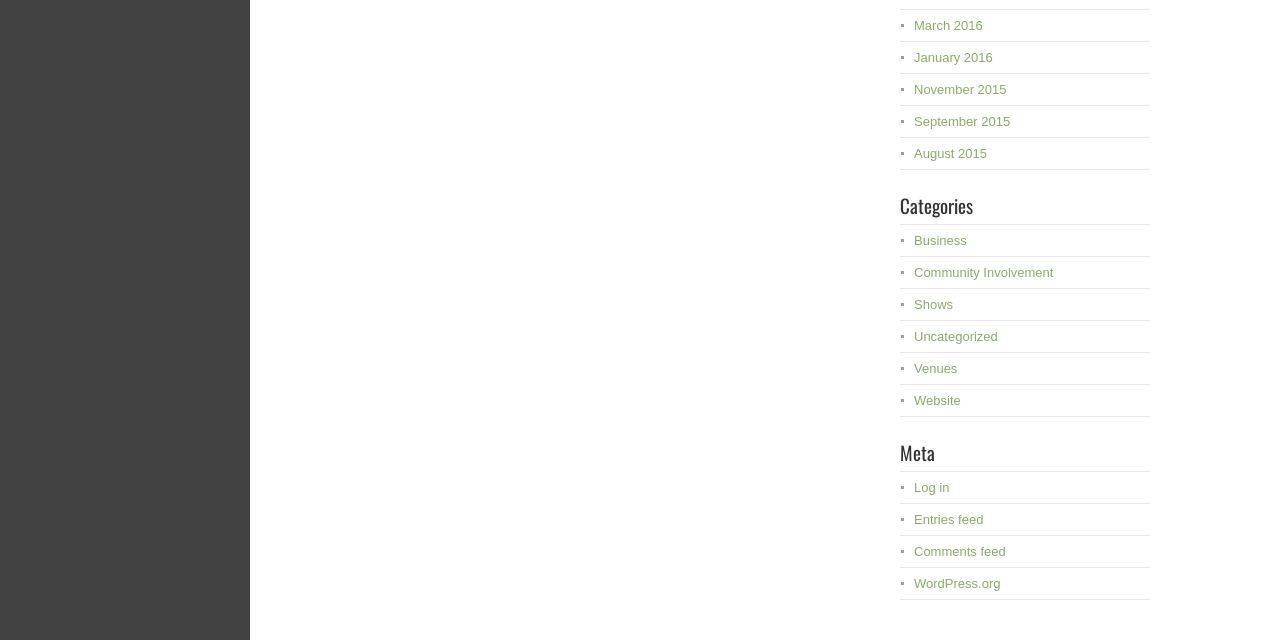Identify the bounding box of the UI element that matches this description: "Venues".

[0.714, 0.564, 0.748, 0.588]